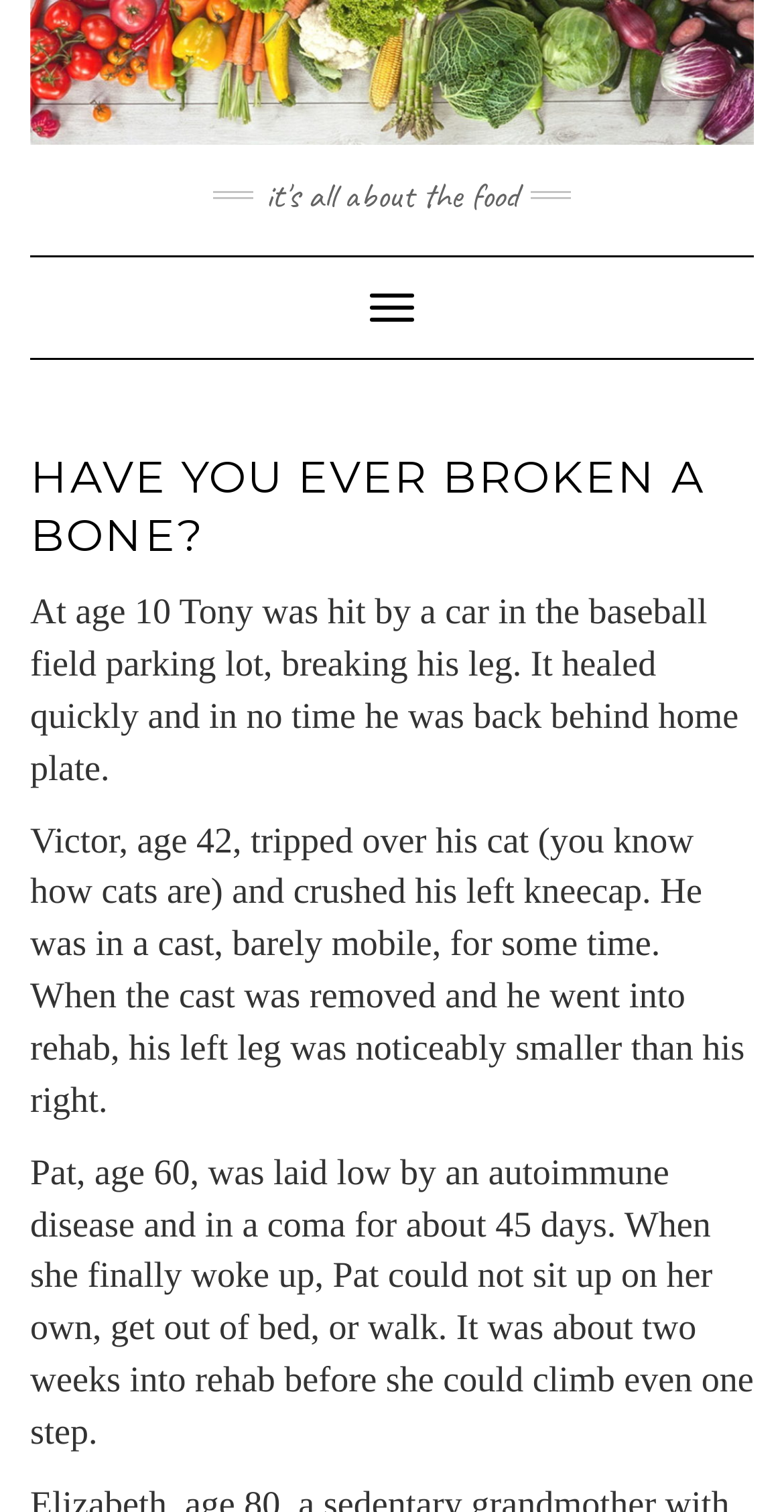Locate the bounding box of the UI element based on this description: "Toggle Navigation". Provide four float numbers between 0 and 1 as [left, top, right, bottom].

[0.444, 0.181, 0.556, 0.226]